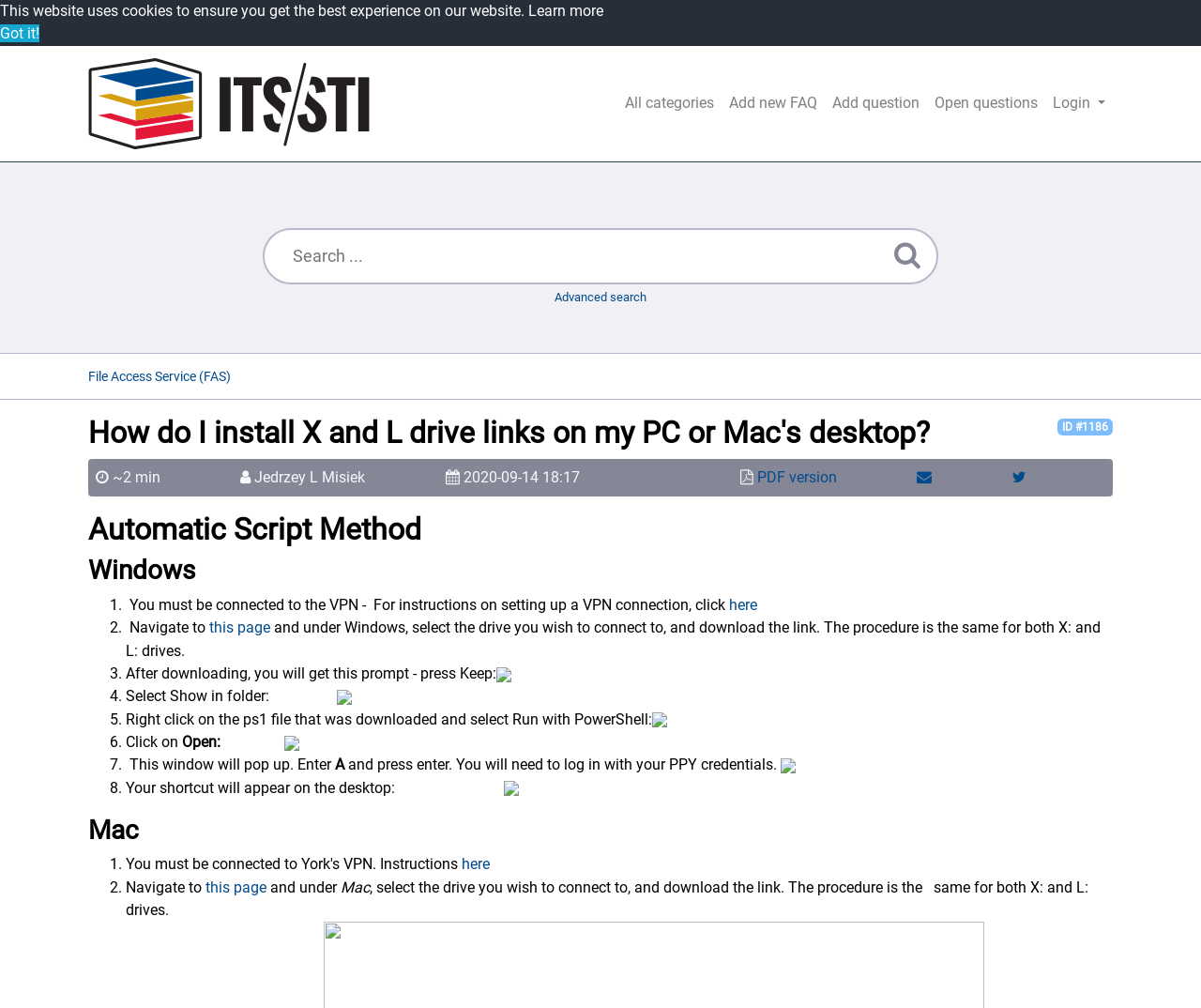Locate the bounding box coordinates of the clickable part needed for the task: "Search for something".

[0.219, 0.226, 0.781, 0.282]